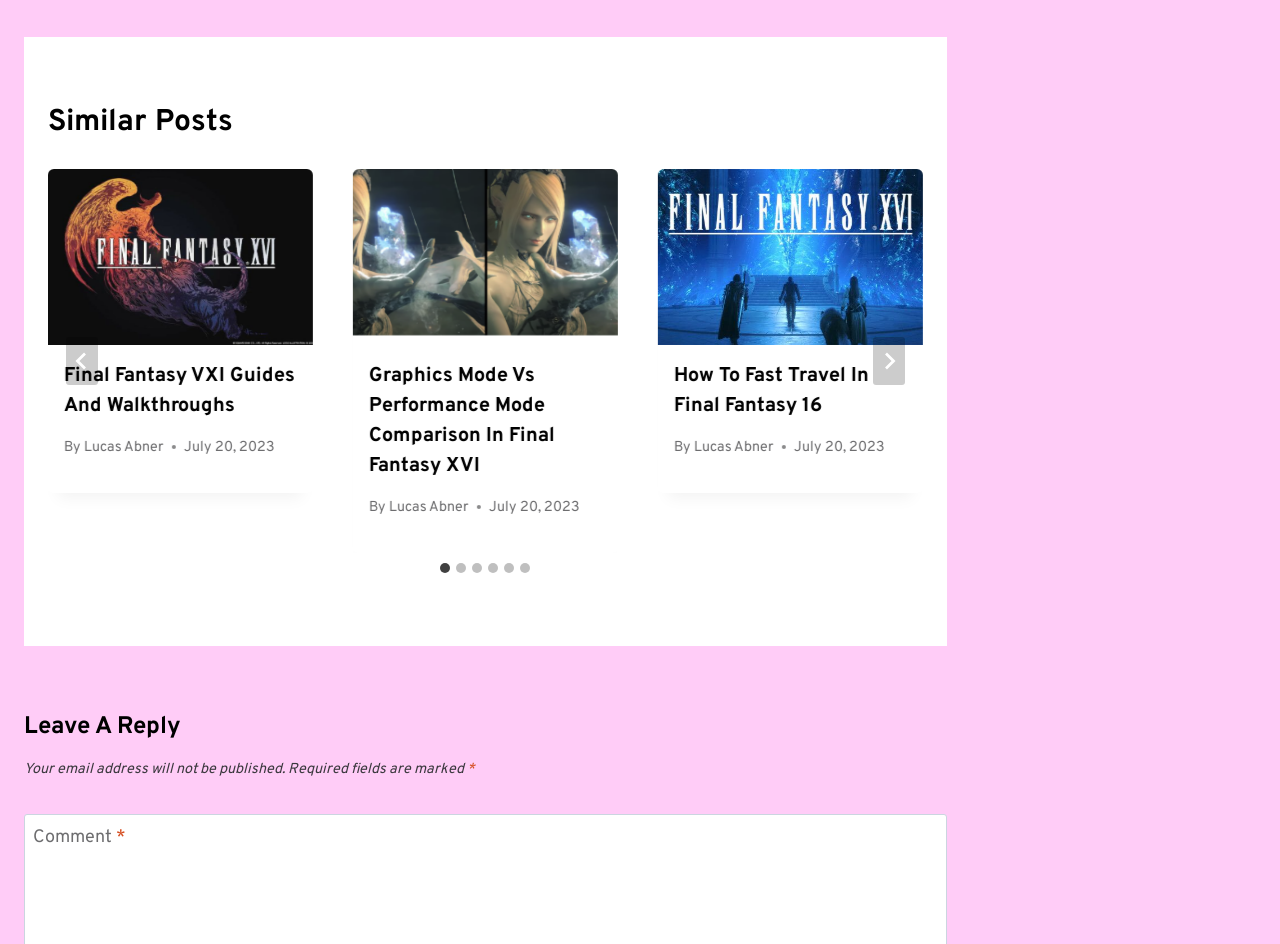Provide the bounding box coordinates of the UI element this sentence describes: "aria-label="Go to last slide"".

[0.052, 0.357, 0.077, 0.407]